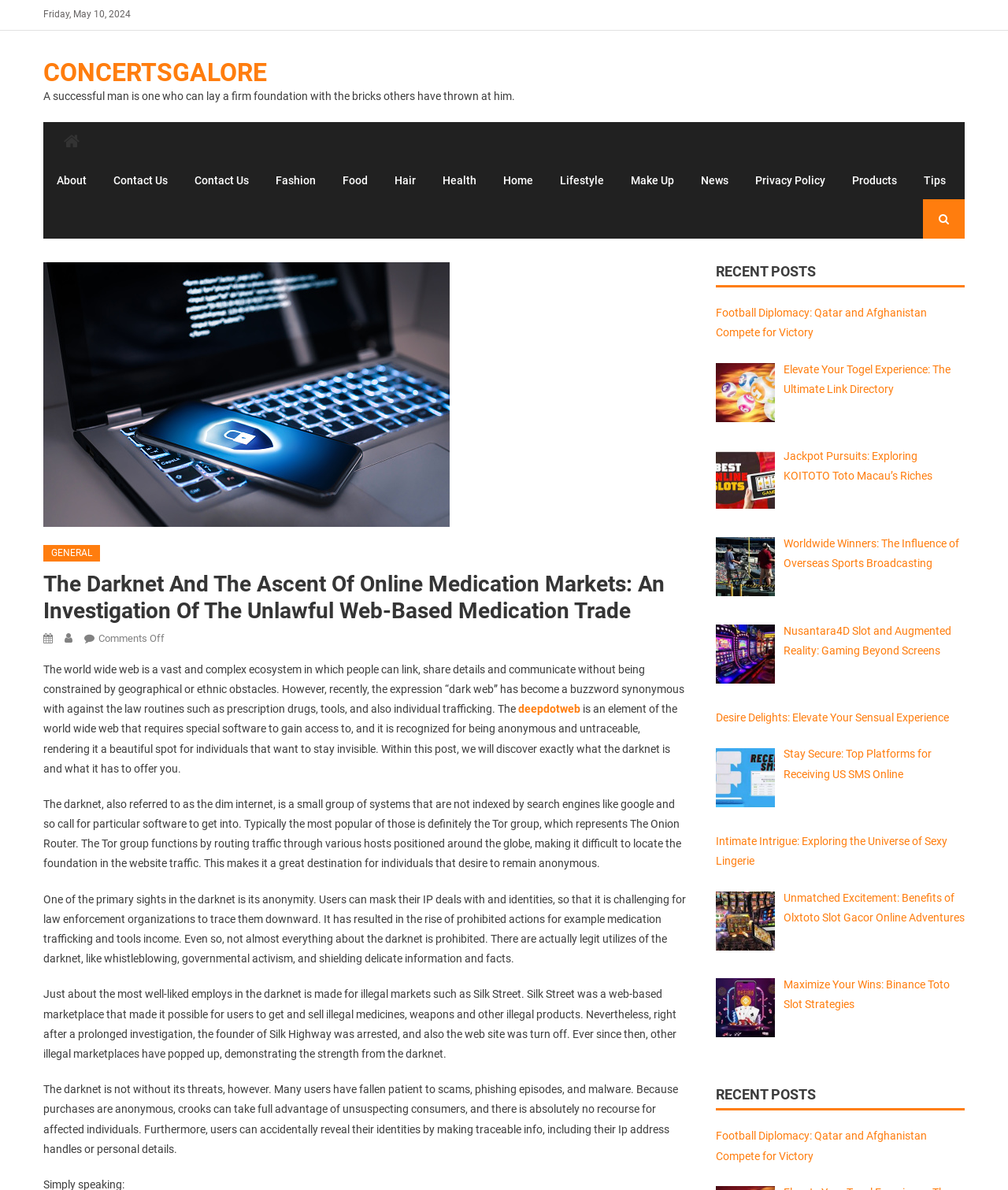From the element description About, predict the bounding box coordinates of the UI element. The coordinates must be specified in the format (top-left x, top-left y, bottom-right x, bottom-right y) and should be within the 0 to 1 range.

[0.045, 0.136, 0.098, 0.167]